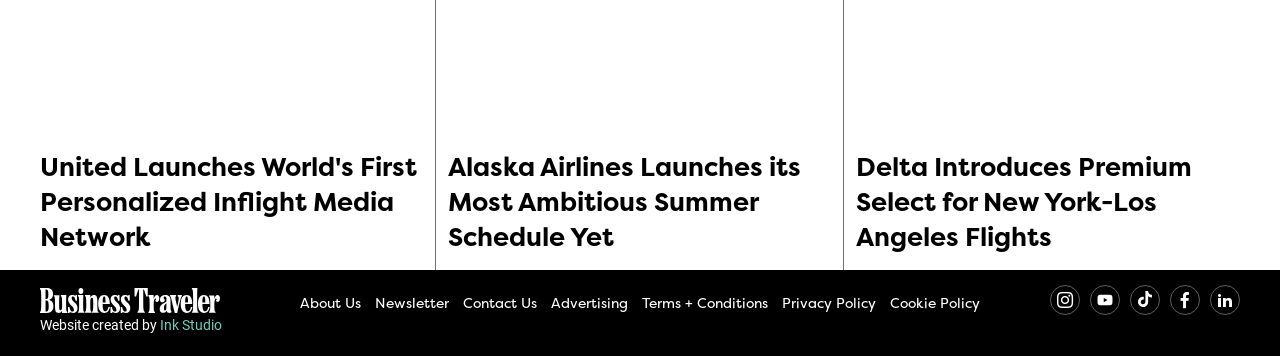What is the name of the airline that launches its most ambitious summer schedule?
Please look at the screenshot and answer using one word or phrase.

Alaska Airlines